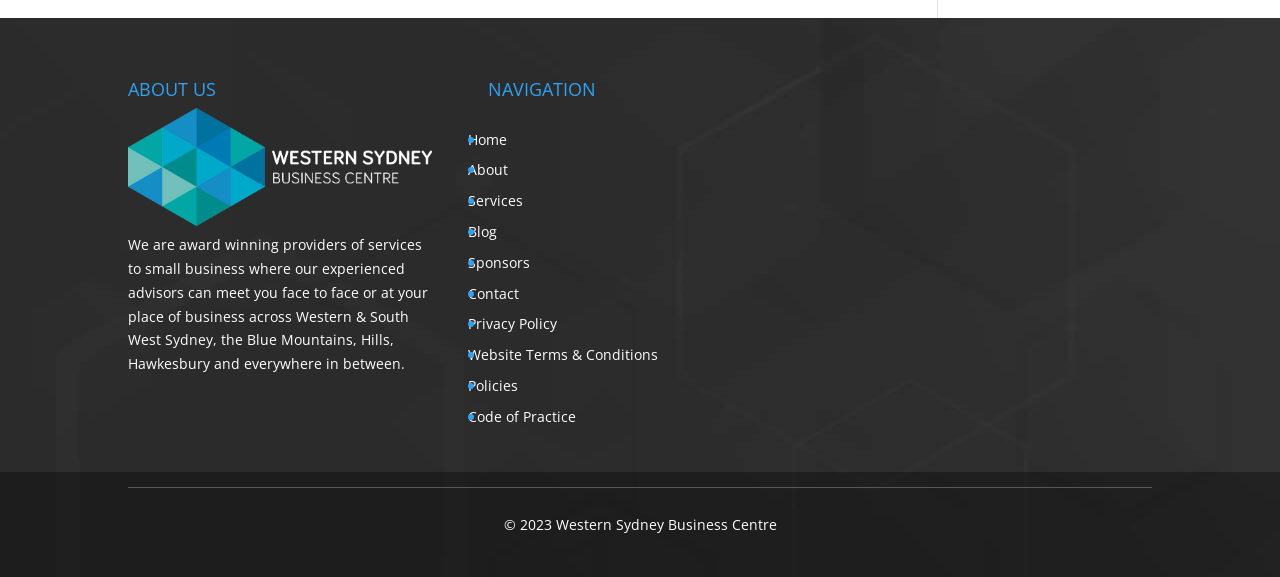Answer briefly with one word or phrase:
How many navigation links are available on the webpage?

11